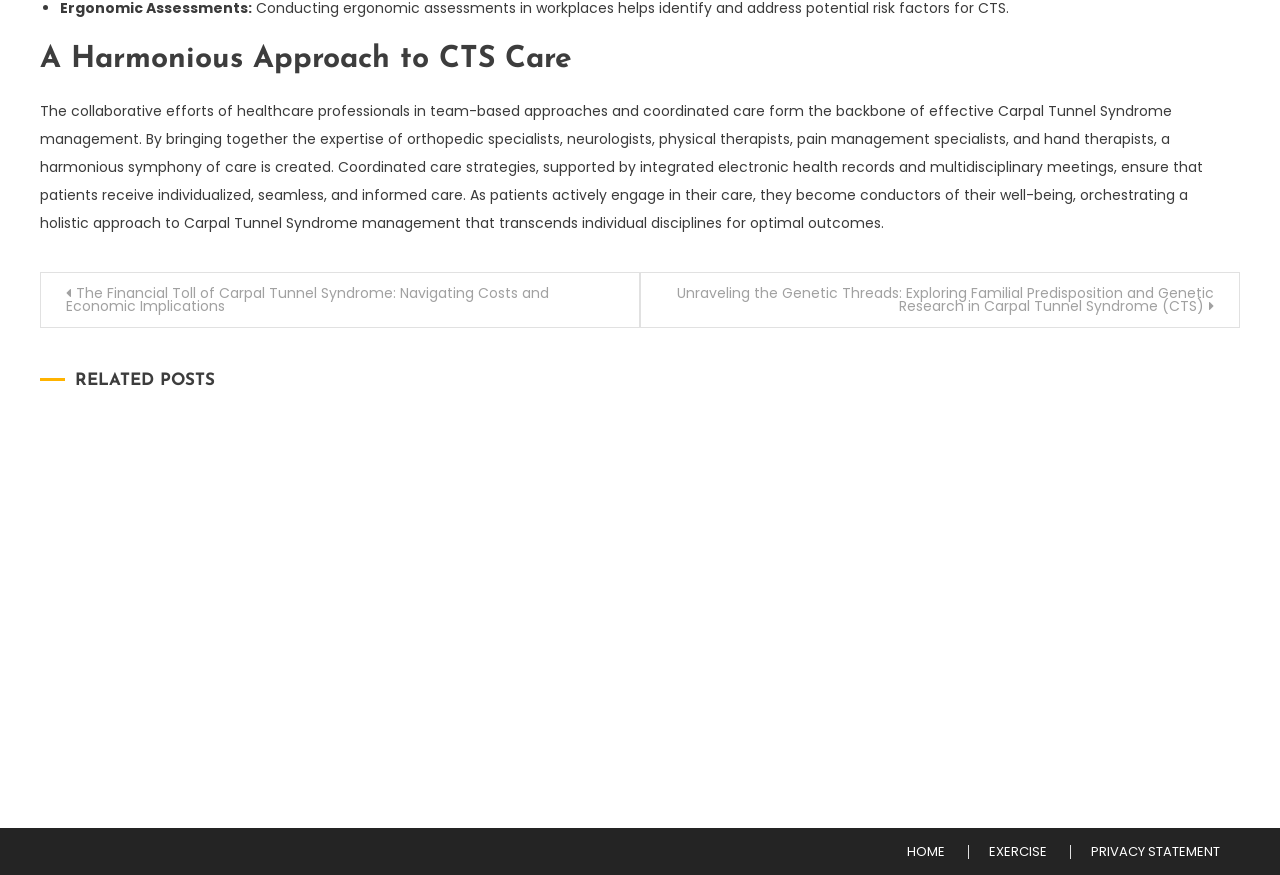What is the main topic of this webpage?
Make sure to answer the question with a detailed and comprehensive explanation.

The main topic of this webpage is Carpal Tunnel Syndrome, which can be inferred from the heading 'A Harmonious Approach to CTS Care' and the detailed text that follows, which discusses the collaborative efforts of healthcare professionals in team-based approaches and coordinated care for effective CTS management.